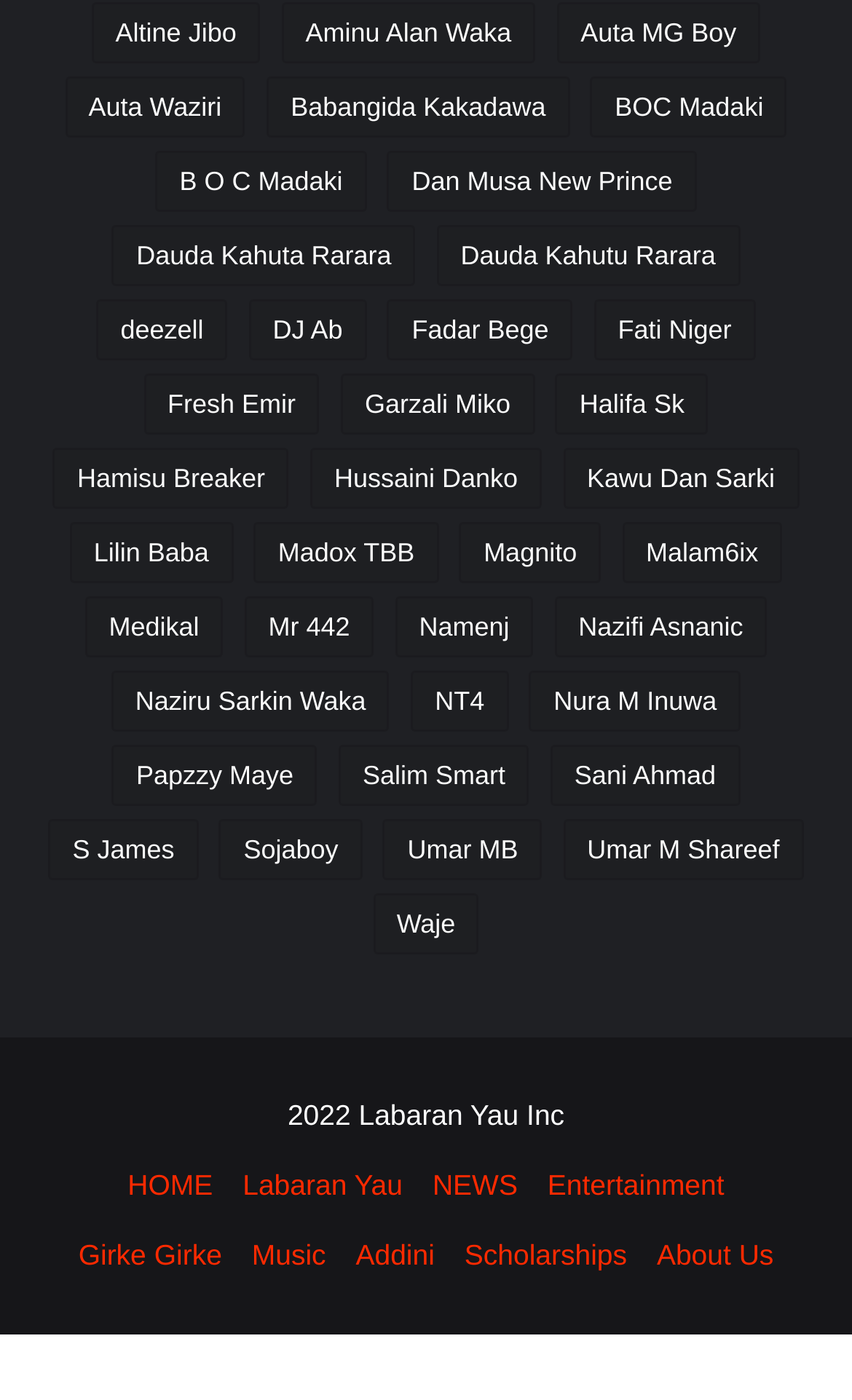Determine the bounding box coordinates of the clickable element to achieve the following action: 'Check out Fati Niger'. Provide the coordinates as four float values between 0 and 1, formatted as [left, top, right, bottom].

[0.697, 0.214, 0.887, 0.258]